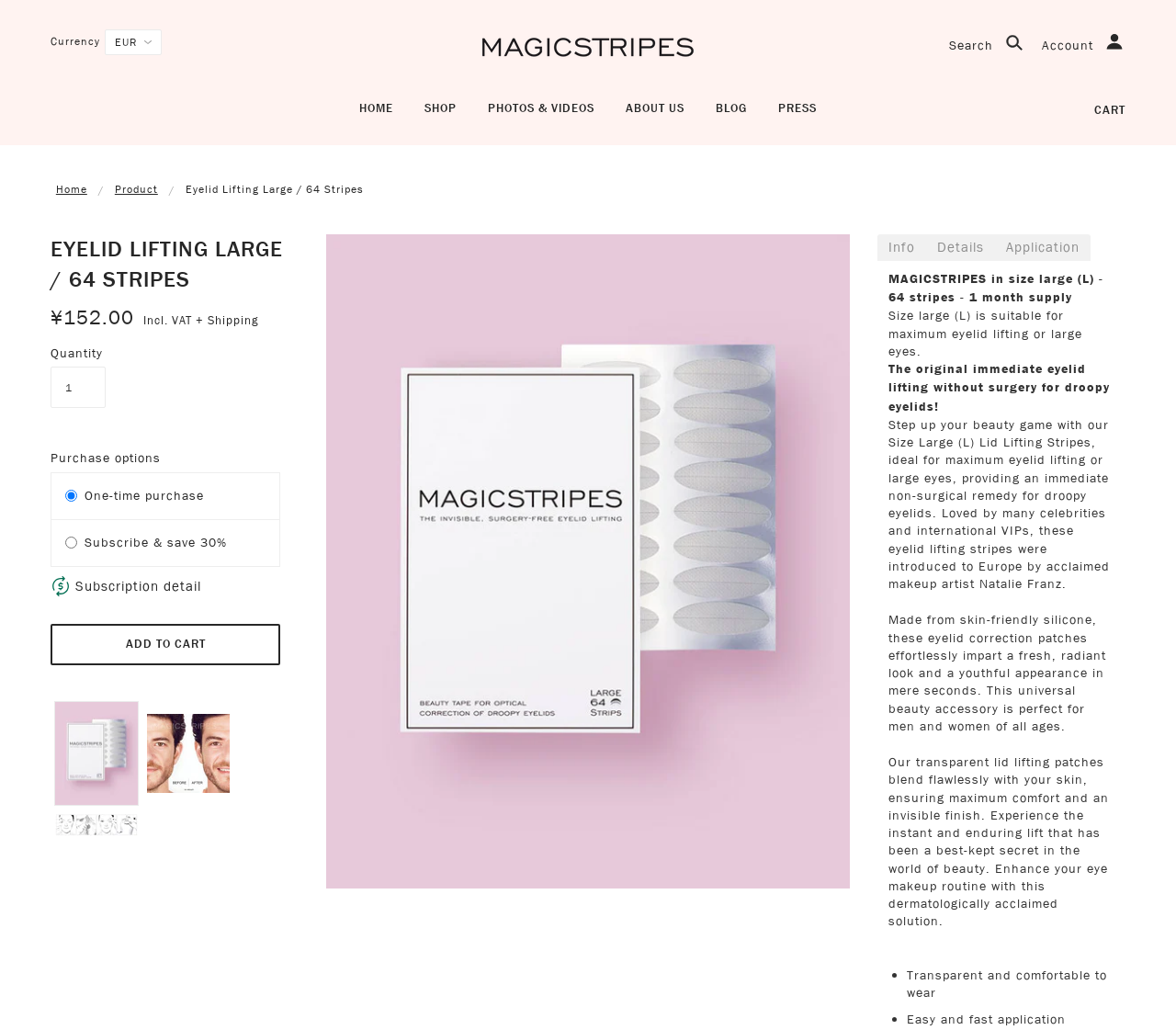What is the price of the Eyelid Lifting Large?
Based on the screenshot, respond with a single word or phrase.

¥152.00